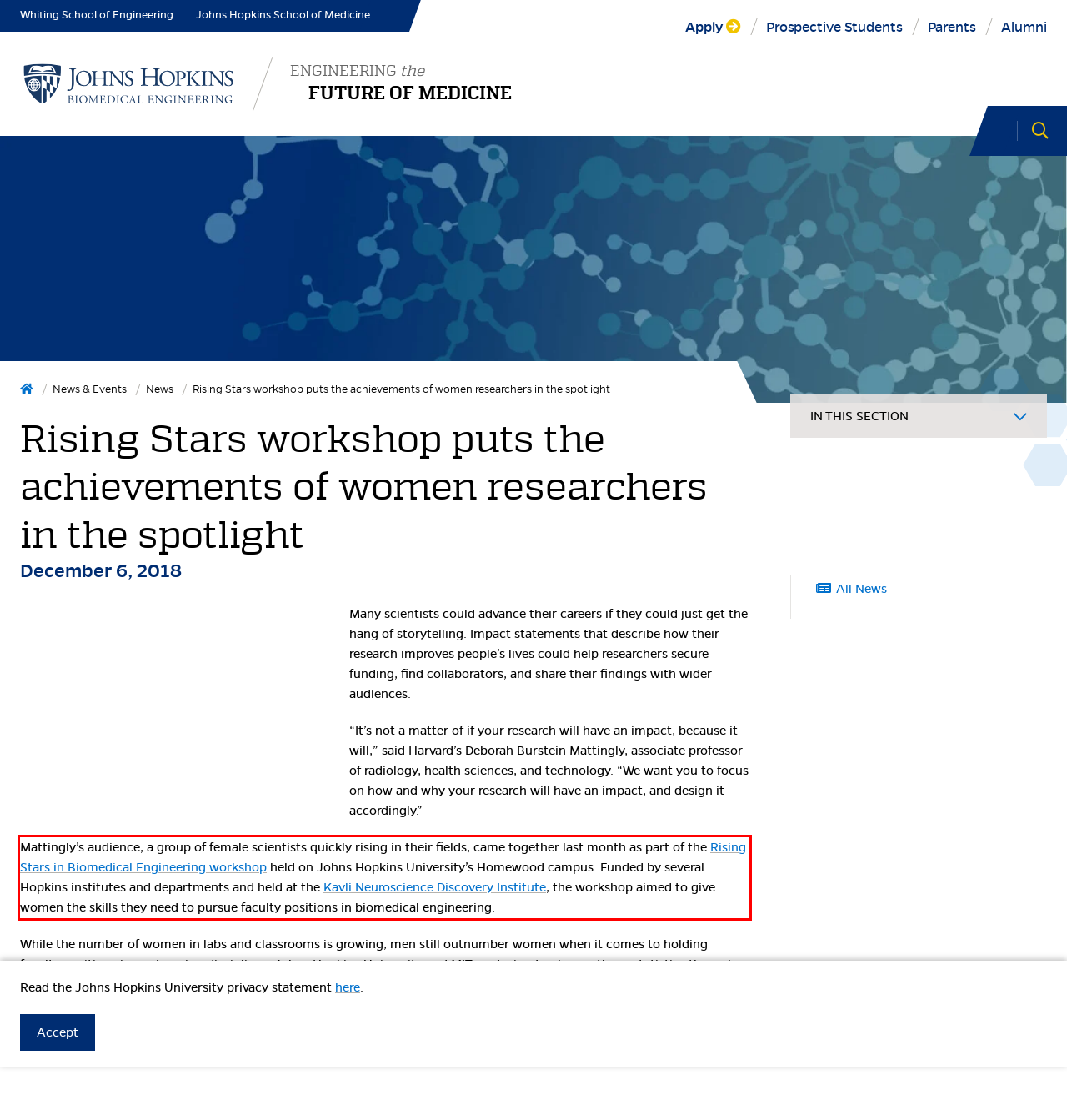Identify the text inside the red bounding box in the provided webpage screenshot and transcribe it.

Mattingly’s audience, a group of female scientists quickly rising in their fields, came together last month as part of the Rising Stars in Biomedical Engineering workshop held on Johns Hopkins University’s Homewood campus. Funded by several Hopkins institutes and departments and held at the Kavli Neuroscience Discovery Institute, the workshop aimed to give women the skills they need to pursue faculty positions in biomedical engineering.